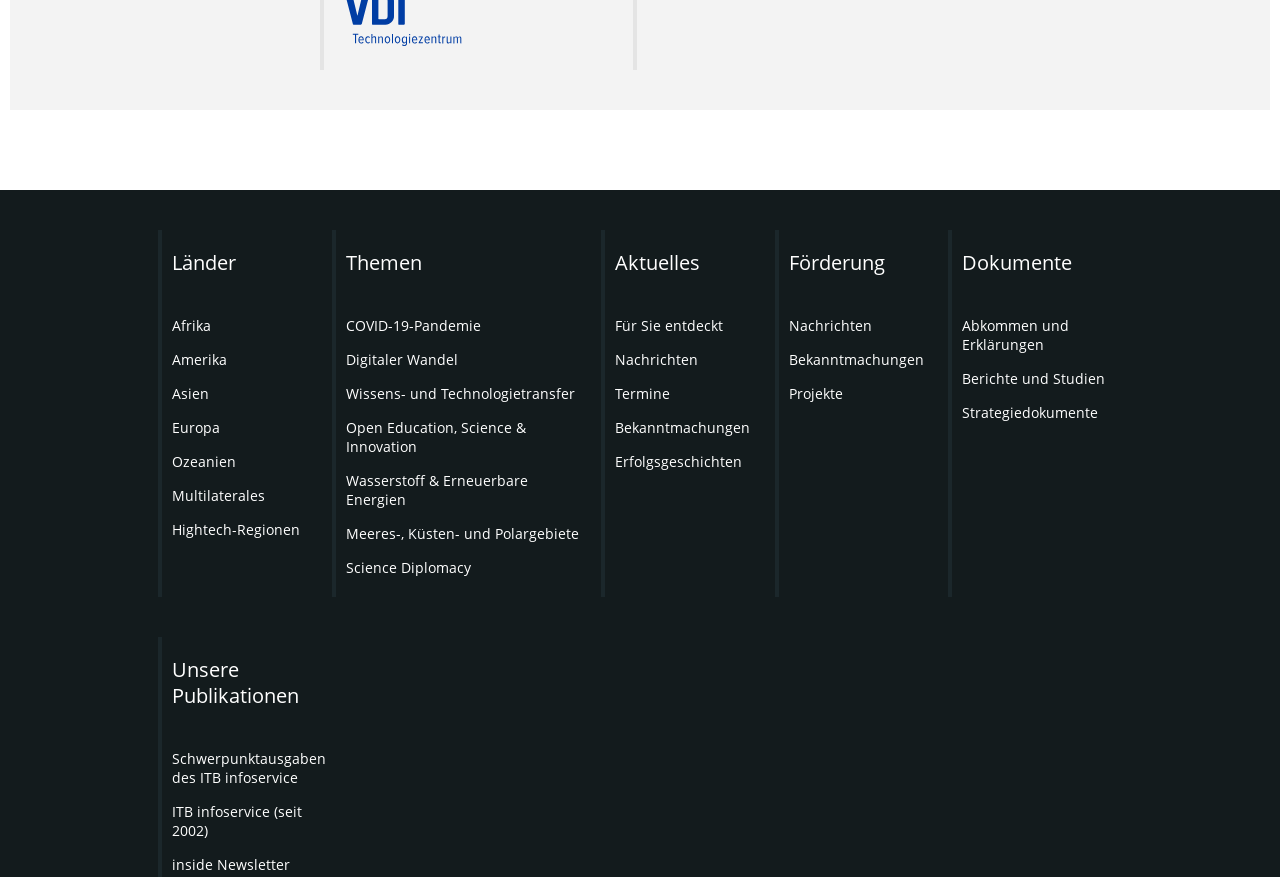Please provide a short answer using a single word or phrase for the question:
What is the last document type listed under Dokumente?

Strategiedokumente